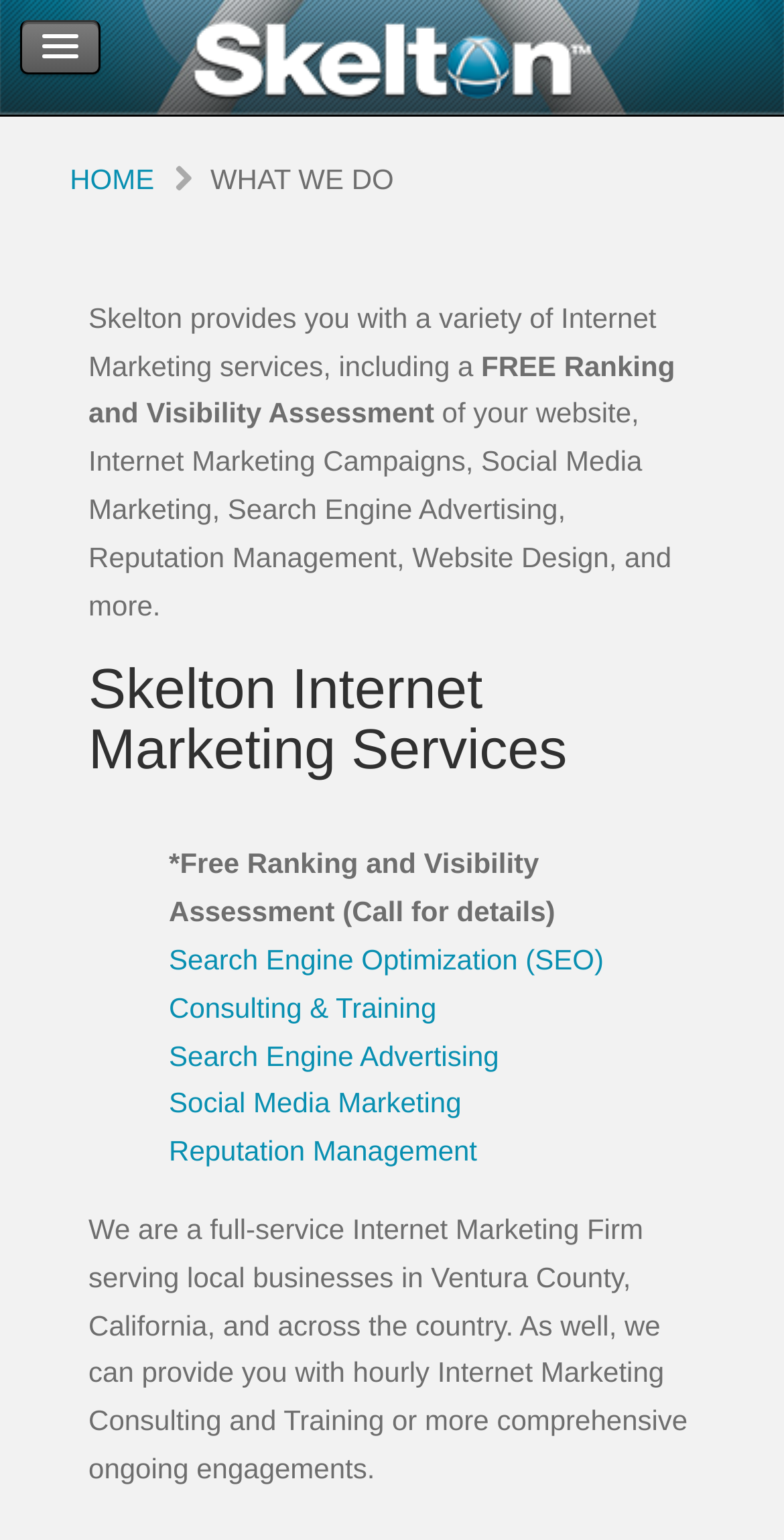Look at the image and give a detailed response to the following question: What services does Skelton provide?

Based on the webpage content, Skelton provides various Internet Marketing services, including Search Engine Optimization (SEO), Consulting & Training, Search Engine Advertising, Social Media Marketing, Reputation Management, and more, as mentioned in the StaticText element with bounding box coordinates [0.113, 0.258, 0.857, 0.403] and [0.113, 0.787, 0.877, 0.964].